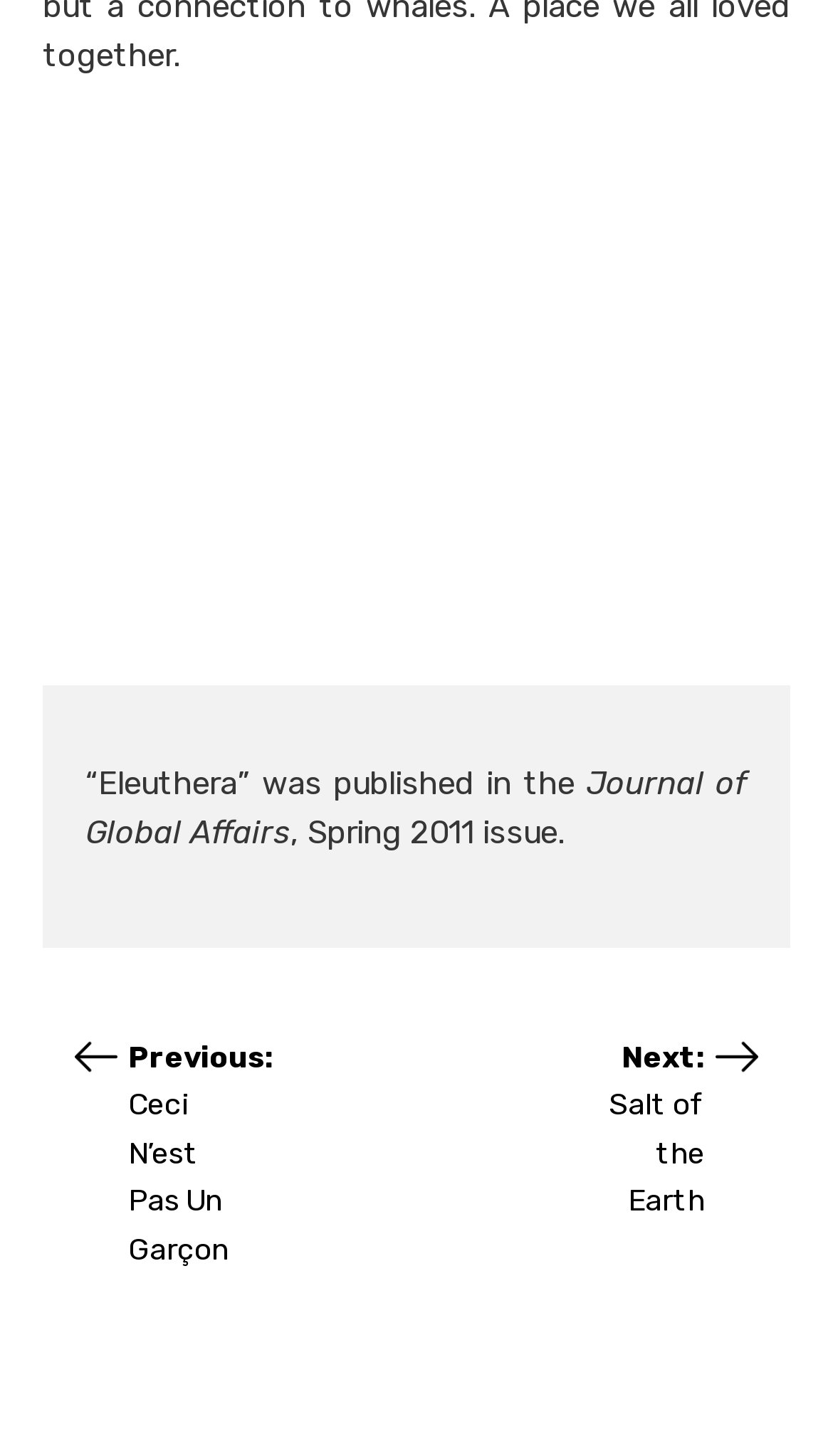What is the season of the journal issue?
Please use the visual content to give a single word or phrase answer.

Spring